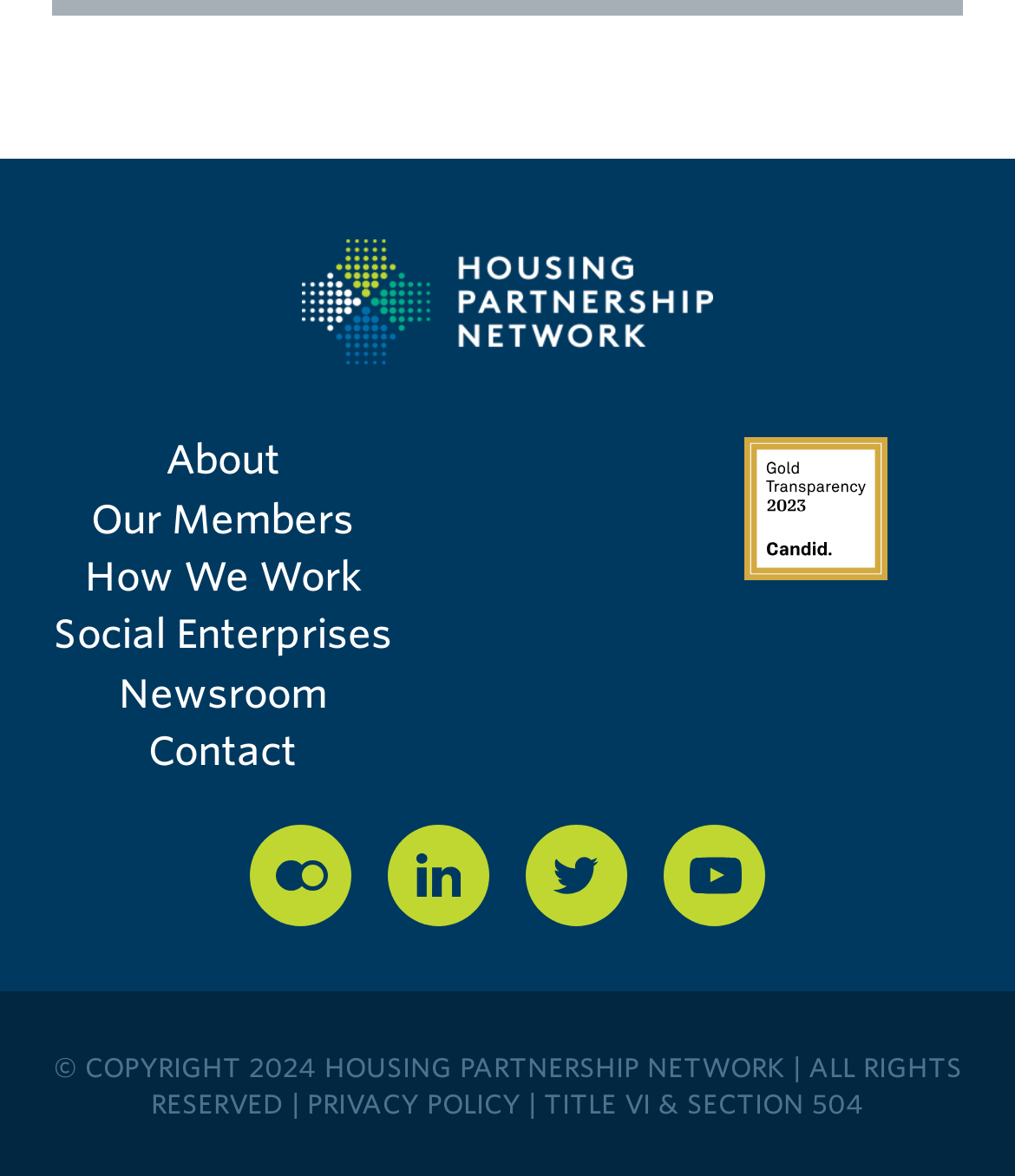Please give a concise answer to this question using a single word or phrase: 
How many social media links are on the webpage?

4